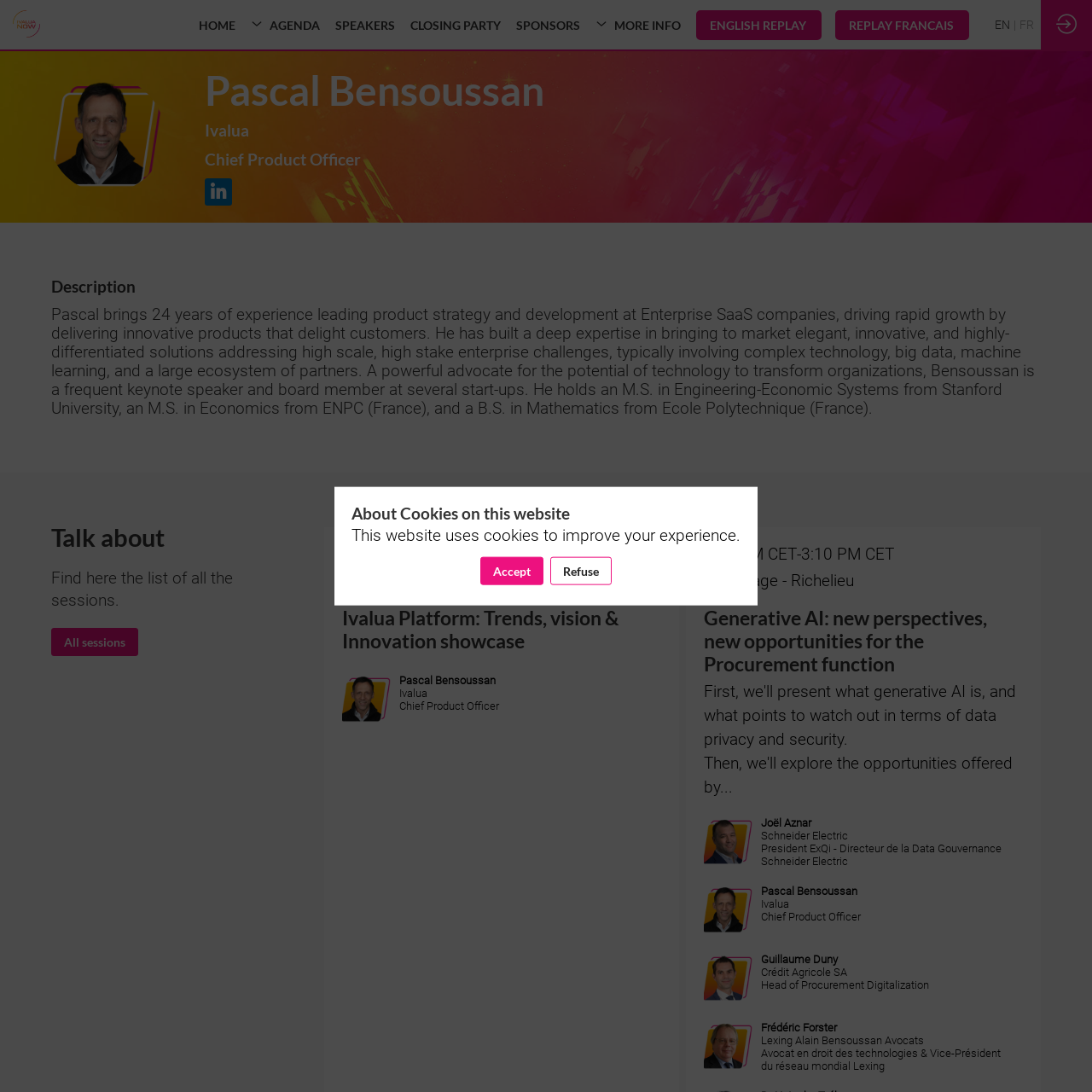Given the following UI element description: "HOTELS", find the bounding box coordinates in the webpage screenshot.

[0.545, 0.174, 0.733, 0.212]